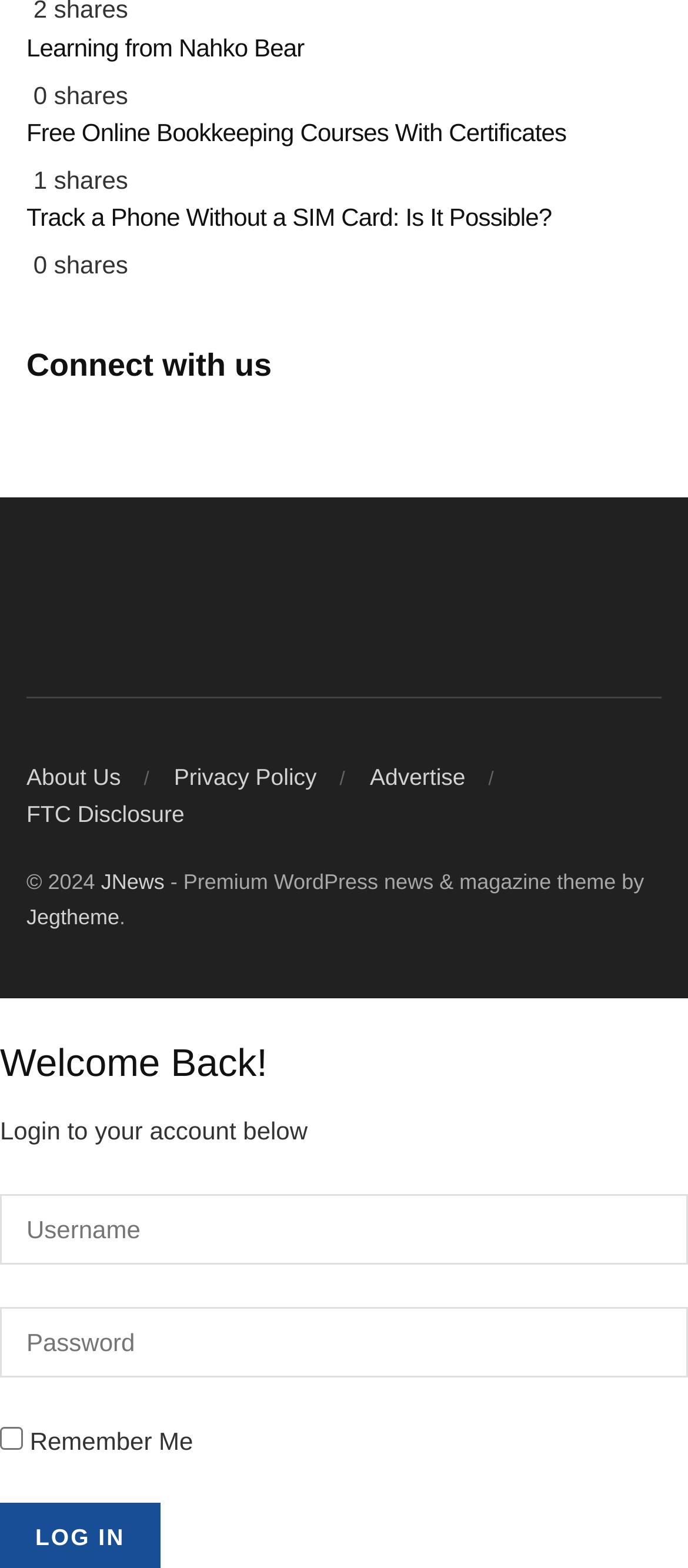Determine the bounding box coordinates for the area you should click to complete the following instruction: "Click on the 'Share 0' button".

[0.038, 0.026, 0.114, 0.067]